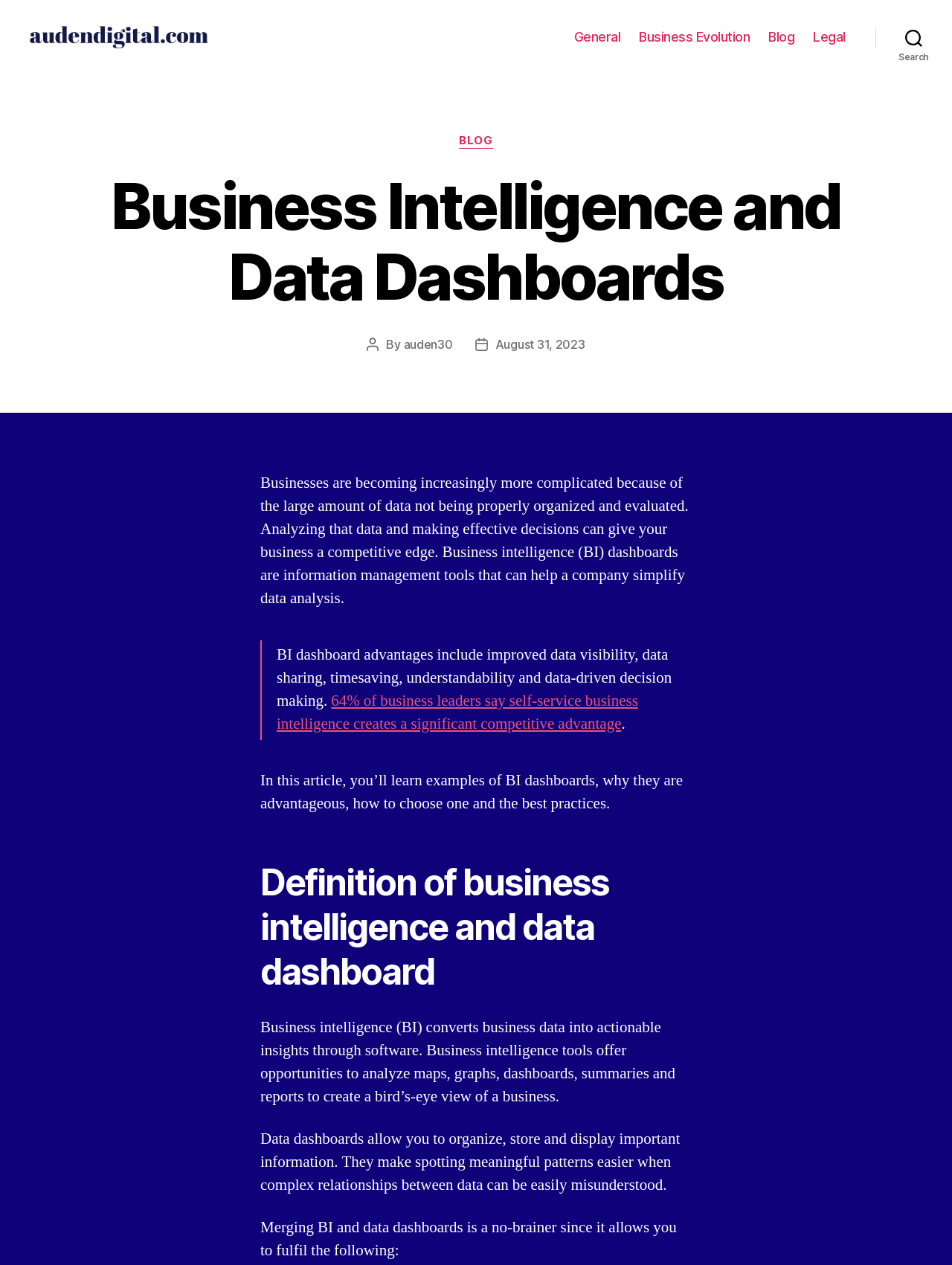Identify the bounding box coordinates for the UI element described by the following text: "General". Provide the coordinates as four float numbers between 0 and 1, in the format [left, top, right, bottom].

[0.603, 0.023, 0.652, 0.036]